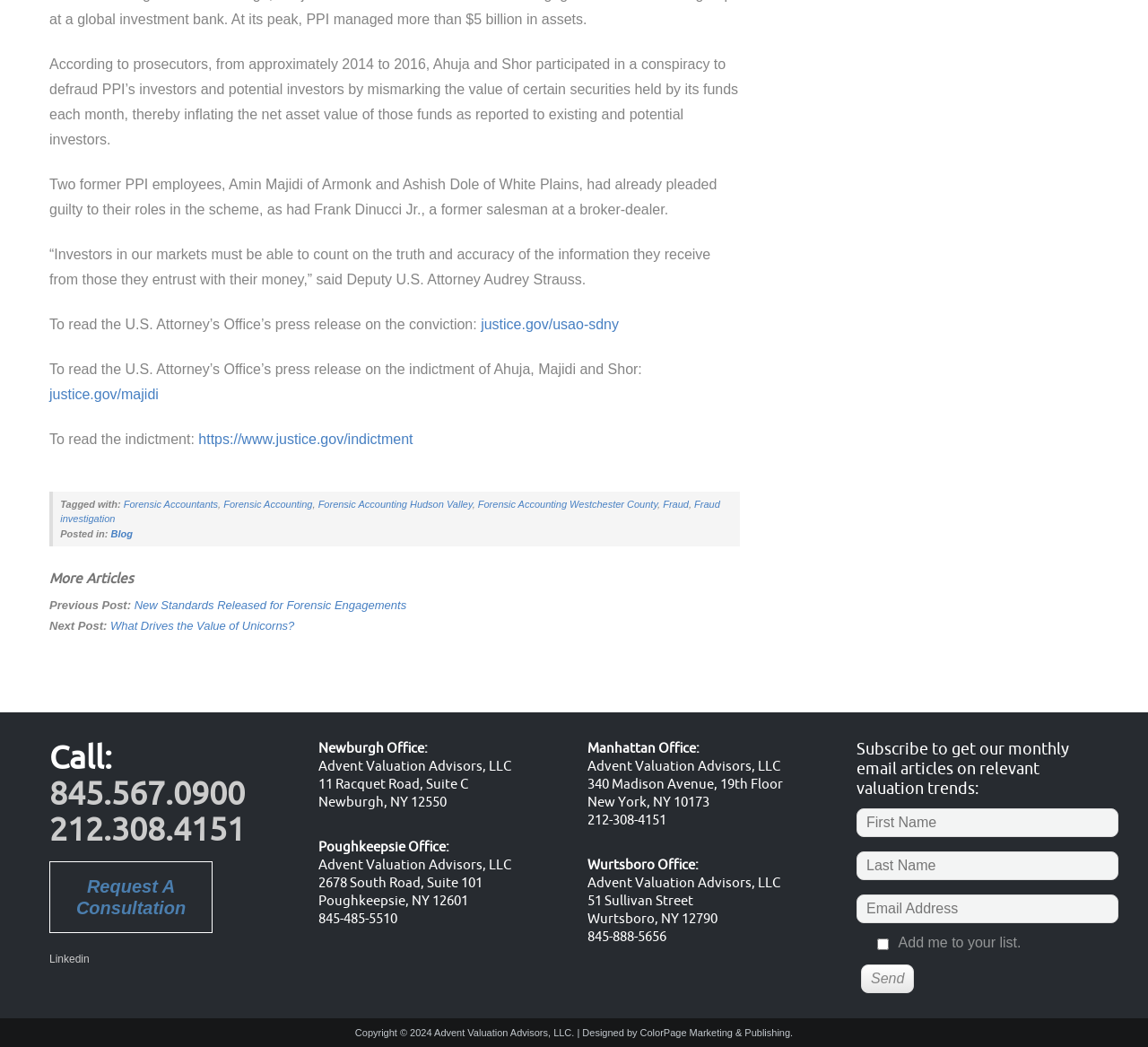Please find the bounding box coordinates of the element that needs to be clicked to perform the following instruction: "Visit the LinkedIn page". The bounding box coordinates should be four float numbers between 0 and 1, represented as [left, top, right, bottom].

[0.043, 0.91, 0.078, 0.922]